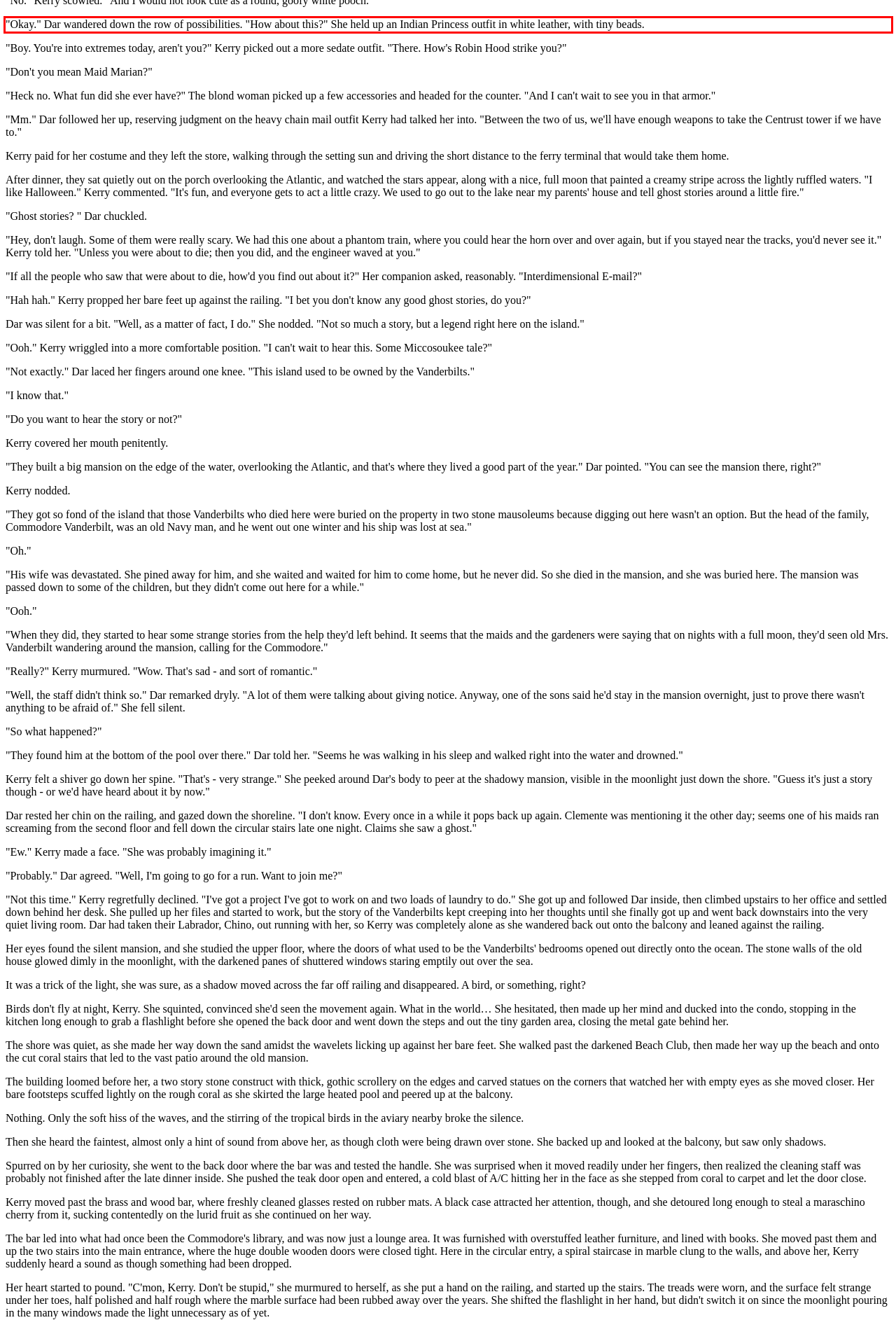There is a UI element on the webpage screenshot marked by a red bounding box. Extract and generate the text content from within this red box.

"Okay." Dar wandered down the row of possibilities. "How about this?" She held up an Indian Princess outfit in white leather, with tiny beads.